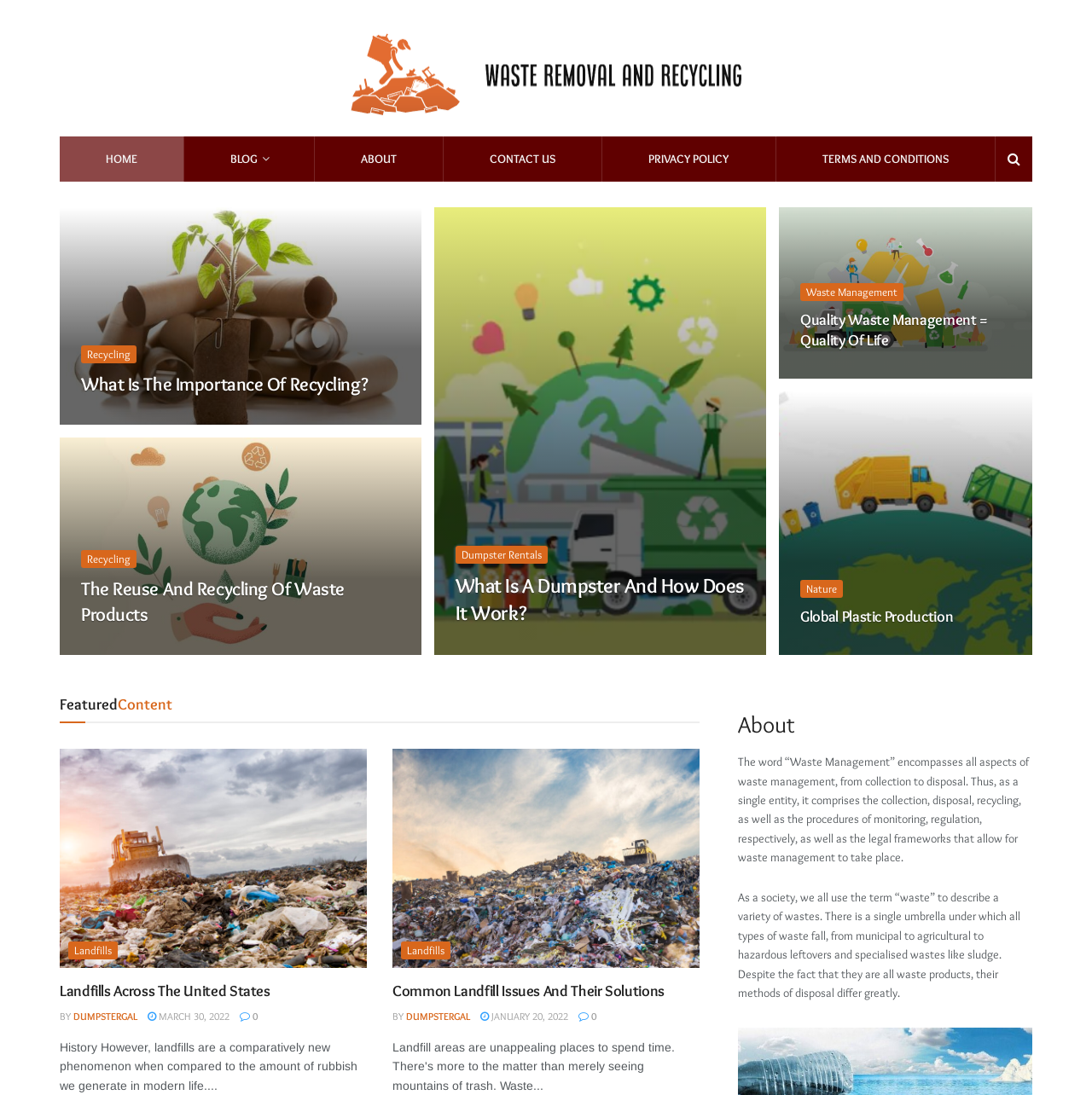Elaborate on the webpage's design and content in a detailed caption.

The webpage is titled "Waste Removal and Recycling – Let's Clean Out this Earth" and has a prominent heading with the same text at the top. Below the heading, there is a navigation menu with links to "HOME", "BLOG", "ABOUT", "CONTACT US", "PRIVACY POLICY", and "TERMS AND CONDITIONS" on the top left side of the page. On the top right side, there is a search icon.

The main content of the page is divided into three columns. The left column has three articles, each with a heading, a link, and a date. The headings are "What Is A Dumpster And How Does It Work?", "What Is The Importance Of Recycling?", and "The Reuse And Recycling Of Waste Products". The middle column has three more articles with similar structures, and the headings are "Quality Waste Management = Quality Of Life", "Global Plastic Production", and "Nature".

The right column has a section titled "FeaturedContent" with two links, "Landfills Across The United States" and "Common Landfill Issues And Their Solutions", each with an image and a heading. Below these links, there are two blocks of text, each with a heading, a link, a date, and a brief description.

At the bottom of the page, there is an "About" section with a heading and two paragraphs of text that describe the concept of waste management and its various aspects.